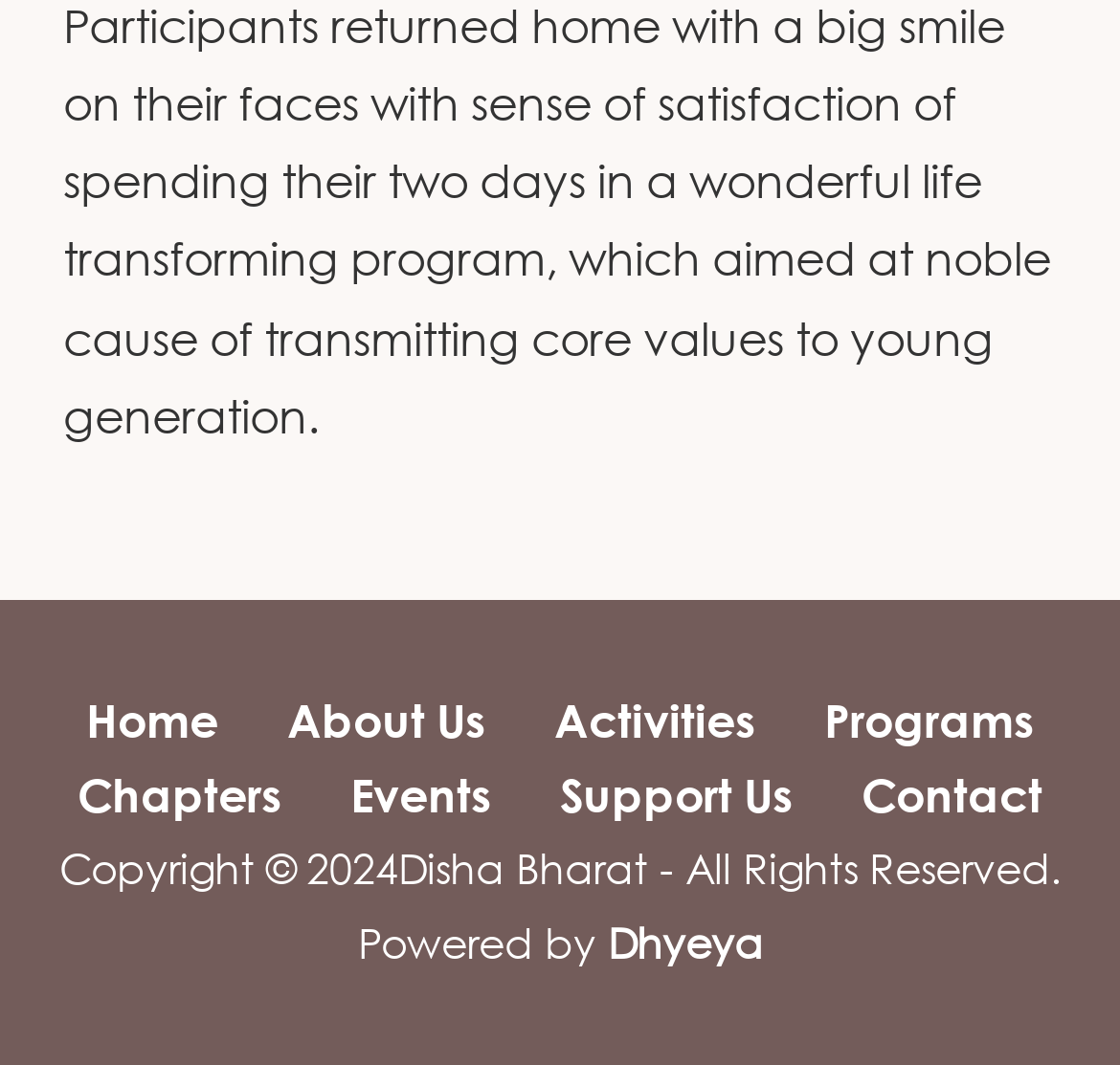Find the bounding box coordinates of the clickable area that will achieve the following instruction: "learn about the organization".

[0.231, 0.649, 0.459, 0.703]